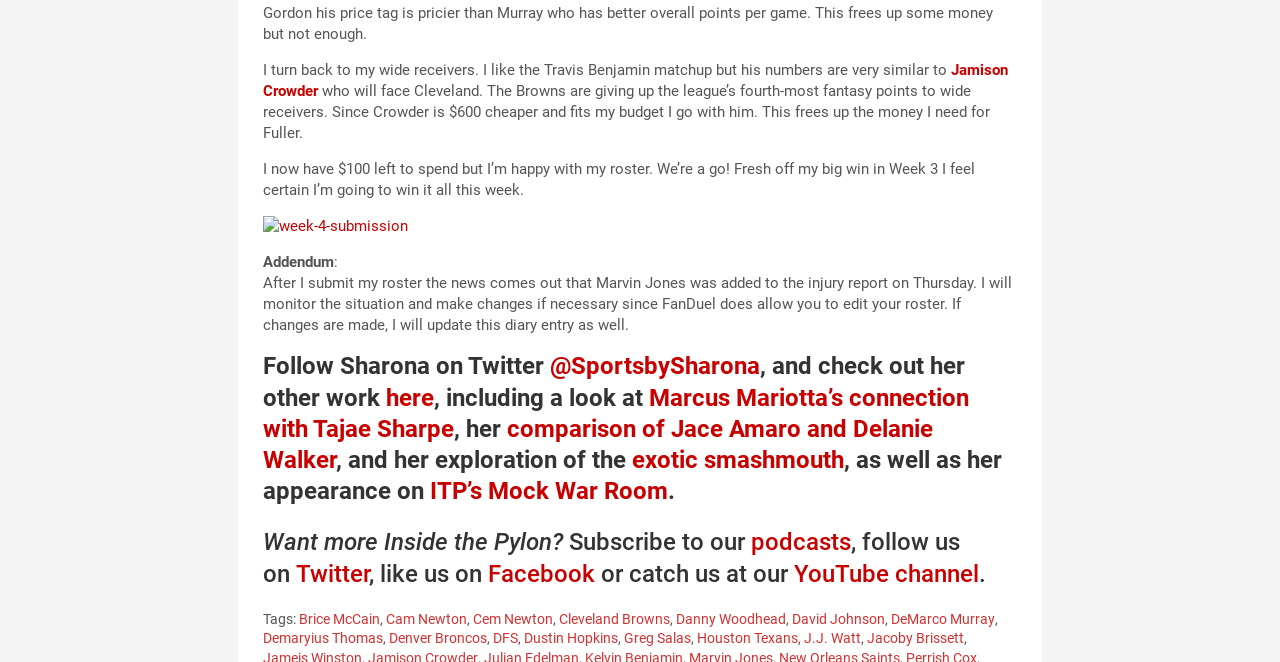What is the topic of the article?
Use the information from the image to give a detailed answer to the question.

The topic of the article can be inferred from the text which mentions fantasy points, roster, and players such as Jamison Crowder and Marvin Jones, indicating that the article is about fantasy football.